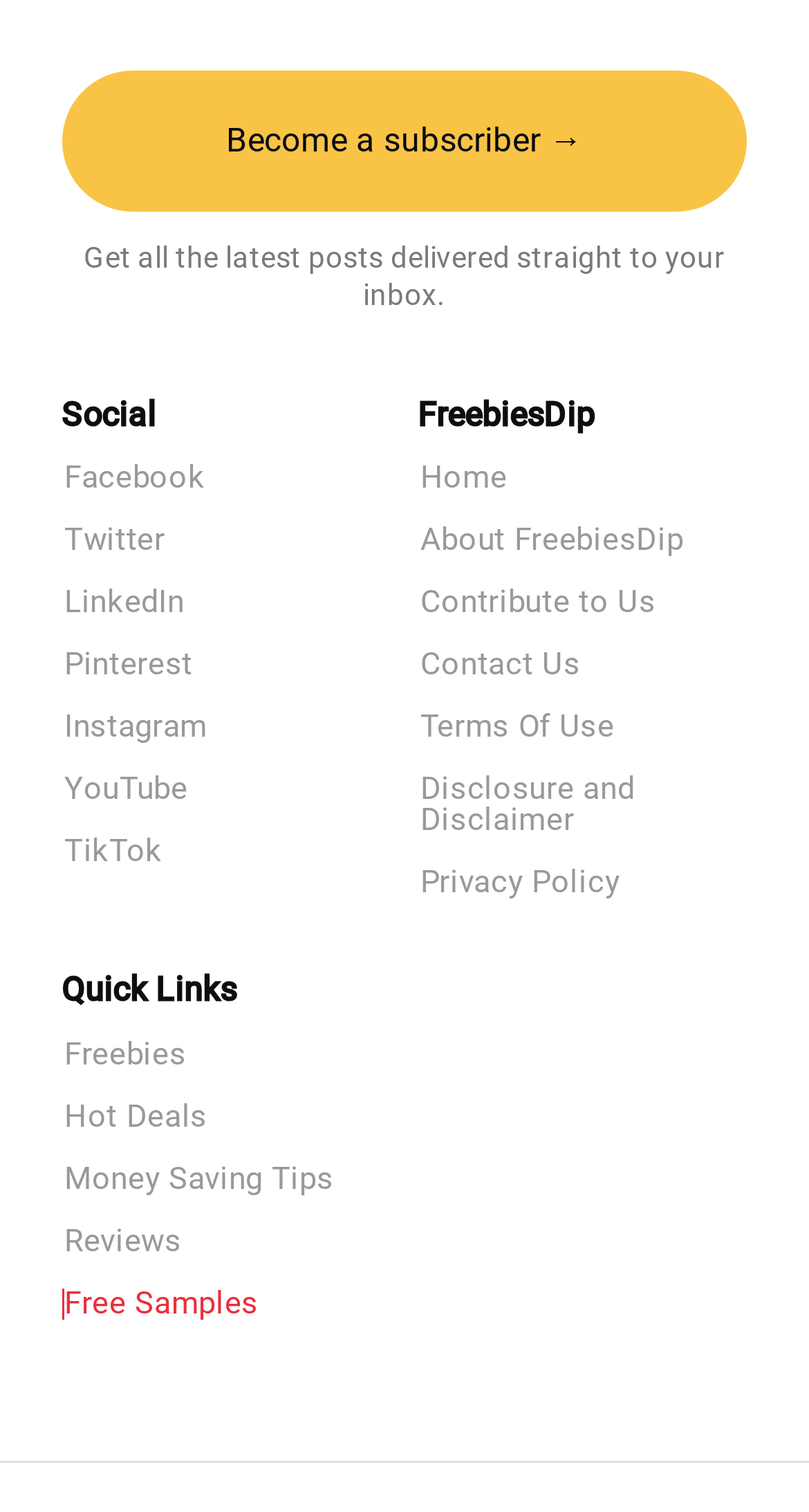Highlight the bounding box coordinates of the element that should be clicked to carry out the following instruction: "Read about money saving tips". The coordinates must be given as four float numbers ranging from 0 to 1, i.e., [left, top, right, bottom].

[0.077, 0.77, 0.923, 0.79]